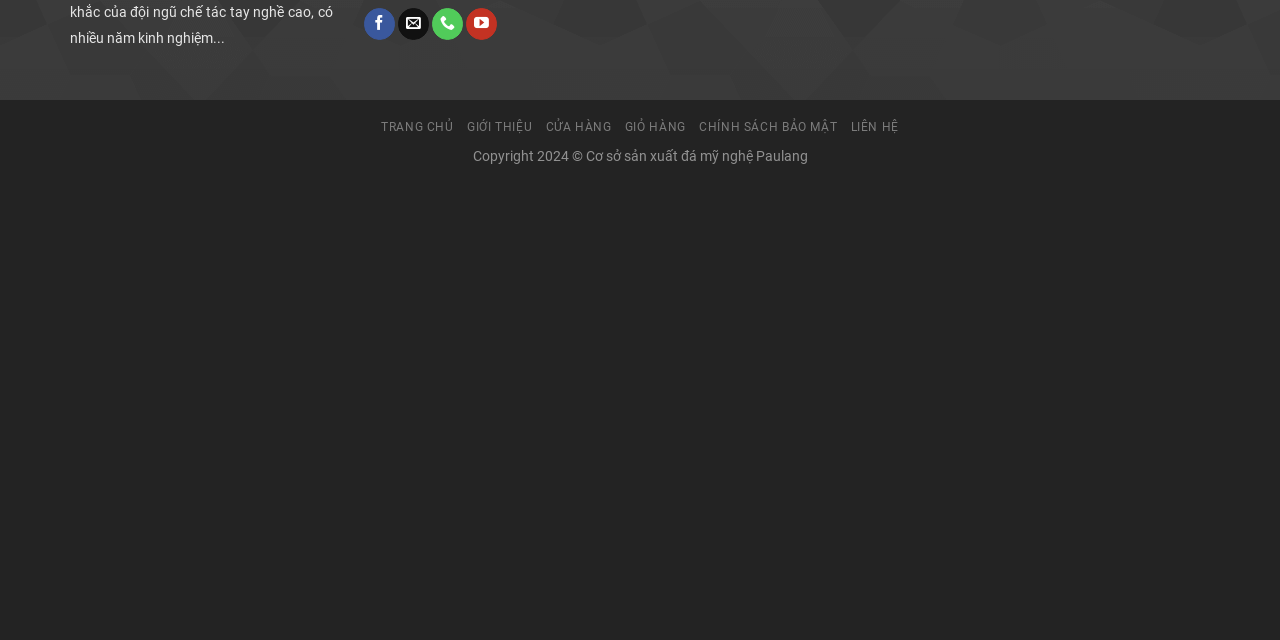Please find the bounding box for the UI element described by: "aria-label="Call us" title="Call us"".

[0.337, 0.012, 0.362, 0.062]